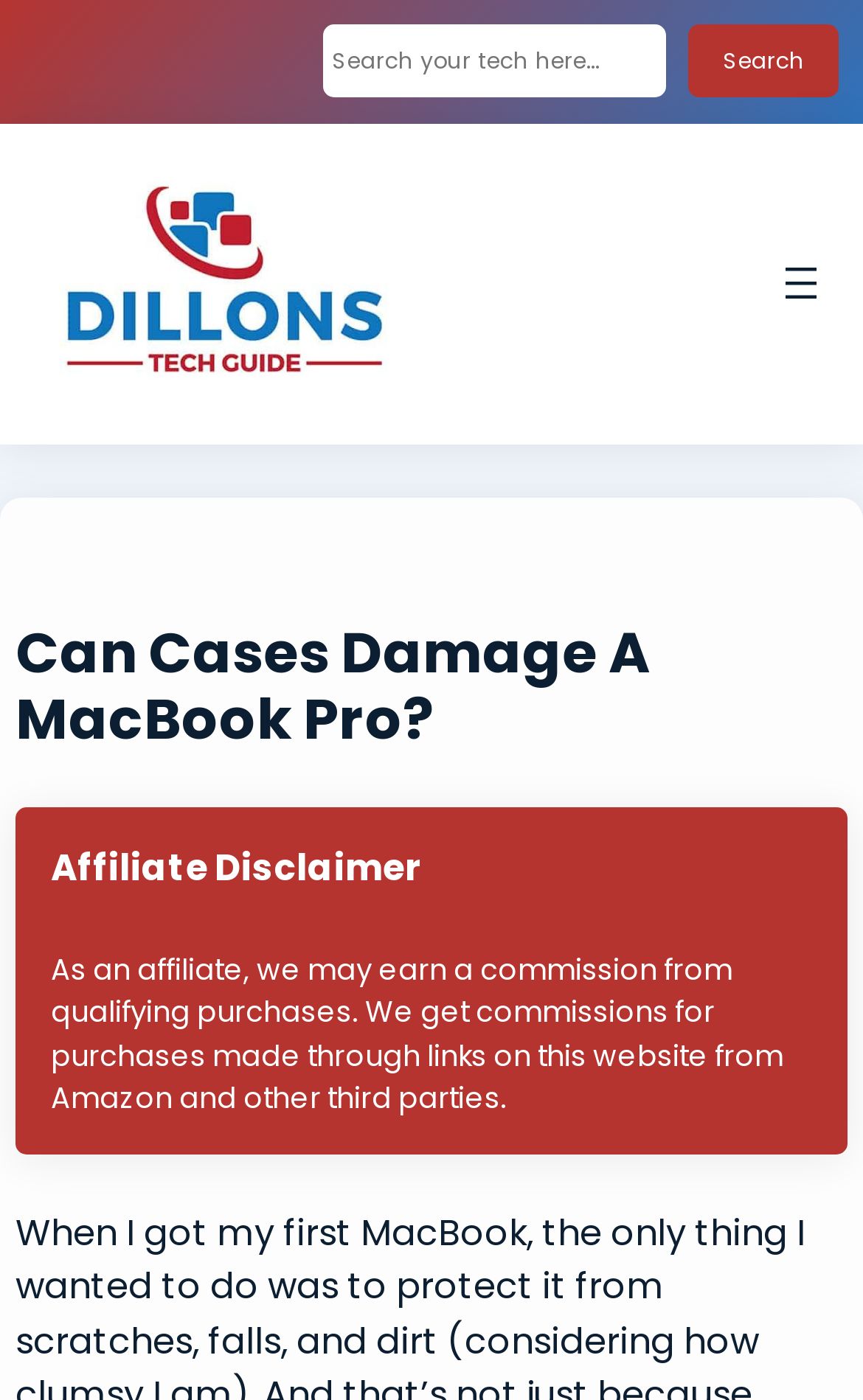Please extract the webpage's main title and generate its text content.

Can Cases Damage A MacBook Pro?